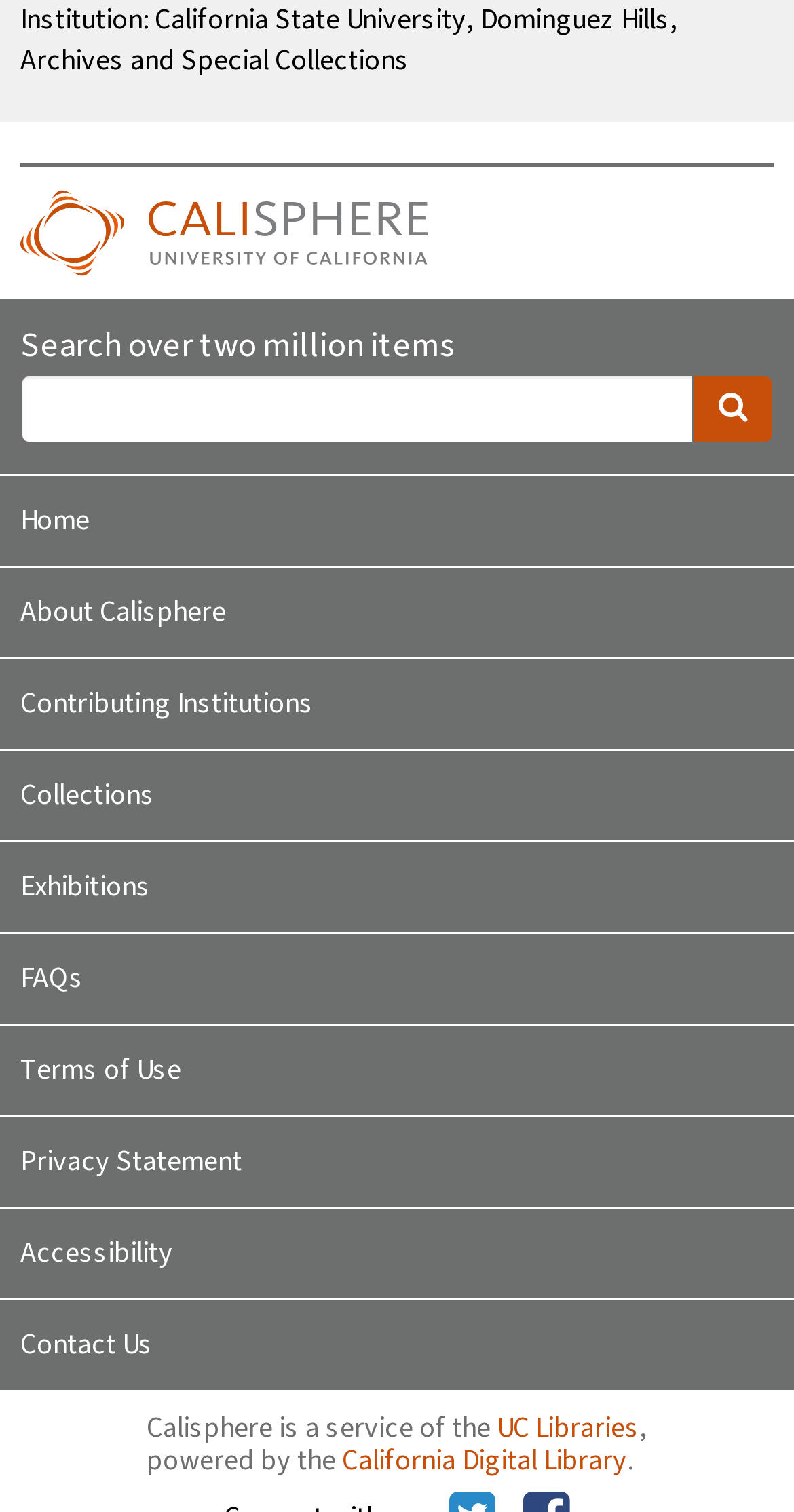Locate the bounding box coordinates of the element to click to perform the following action: 'Learn about Calisphere'. The coordinates should be given as four float values between 0 and 1, in the form of [left, top, right, bottom].

[0.0, 0.375, 1.0, 0.436]